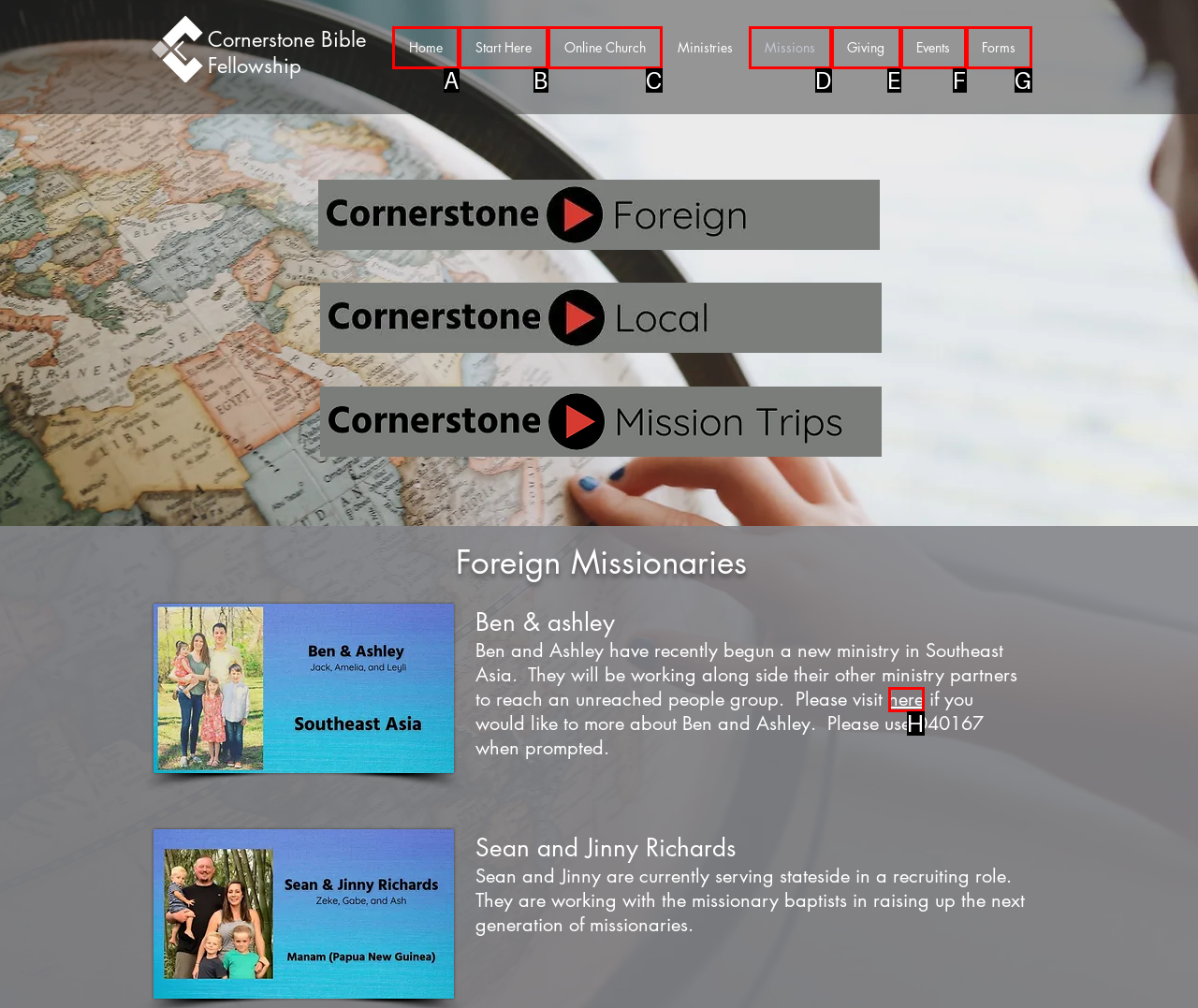Determine which HTML element best fits the description: alt="Ever Pretty" title="Ever Pretty"
Answer directly with the letter of the matching option from the available choices.

None